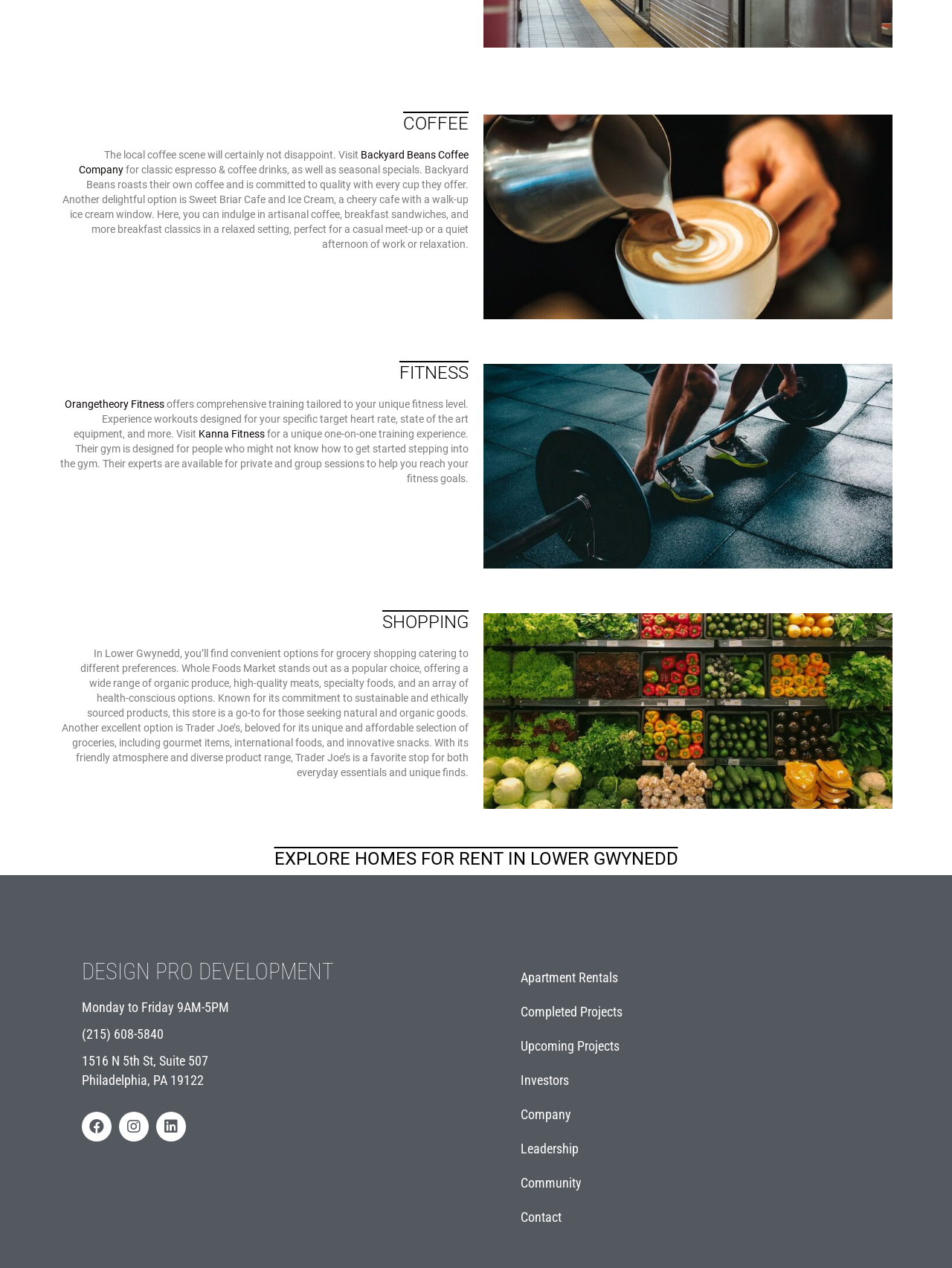What is the name of the fitness center that offers one-on-one training?
Based on the image, provide a one-word or brief-phrase response.

Kanna Fitness